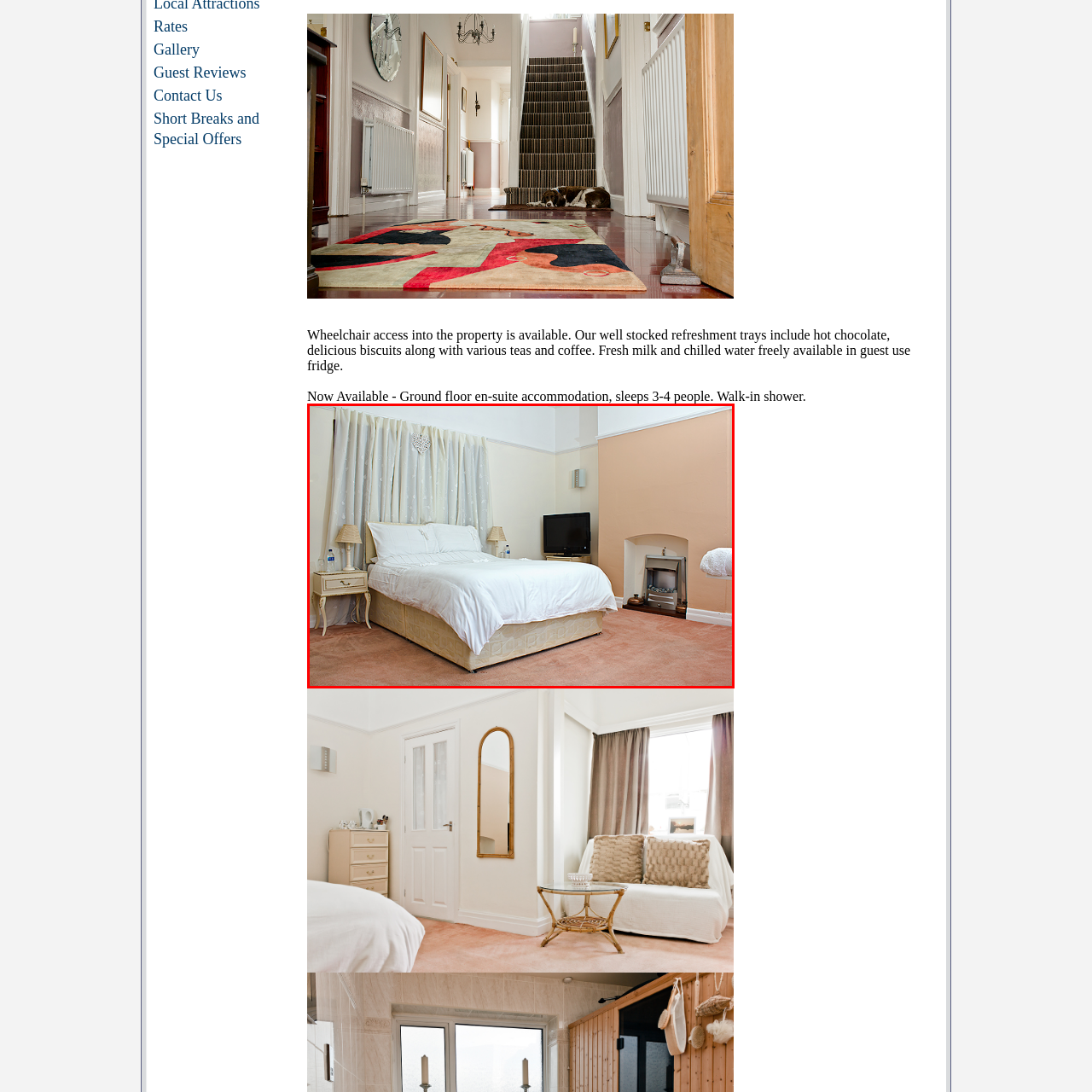Describe in detail the visual content enclosed by the red bounding box.

The image depicts a cozy and well-appointed bedroom featuring a comfortable double bed dressed in crisp white linens. The bed is flanked by stylish bedside tables, each topped with soft-lit lamps that create a warm atmosphere. Behind the bed, flowing curtains adorned with subtle patterns add an elegant touch to the room. 

A modern flat-screen television is mounted on the wall opposite the bed, offering entertainment options for relaxing evenings. The pastel-colored walls, complemented by a plush carpet, provide a serene backdrop that enhances the room's inviting ambiance. 

An attractive fireplace adds a charming focal point, suggesting warmth and comfort, while two bottles of water on the bedside tables emphasize the attention to guest convenience. This bedroom combines aesthetic appeal with practical features, making it an ideal retreat for relaxation.